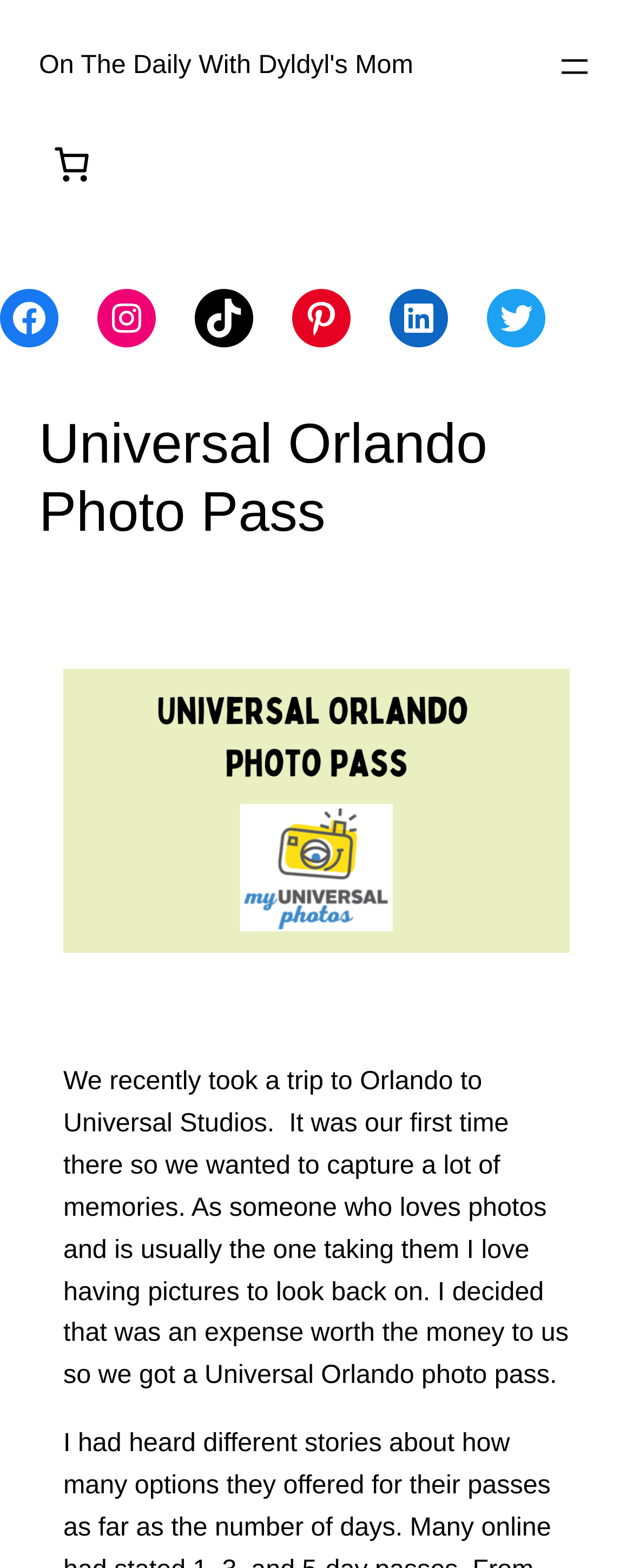Identify the bounding box for the UI element that is described as follows: "aria-label="Open menu"".

[0.877, 0.03, 0.938, 0.055]